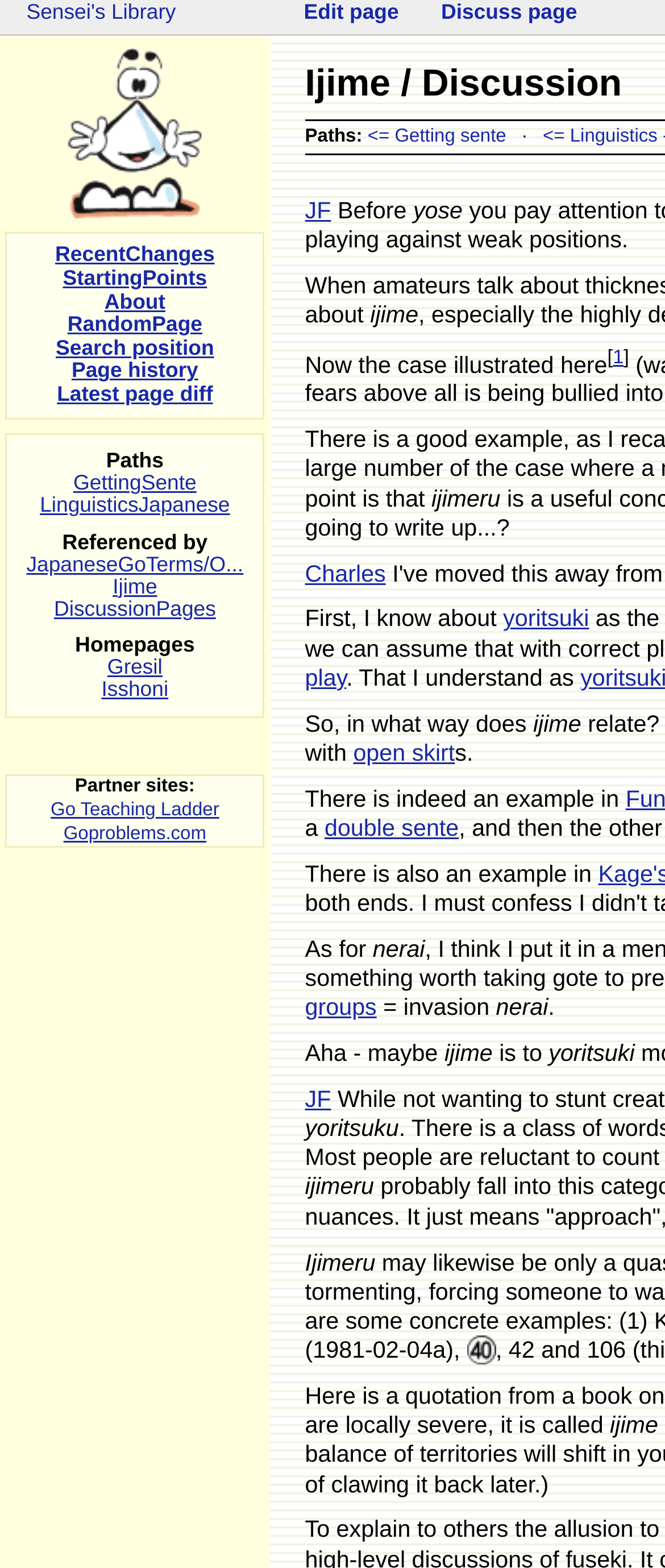Find the bounding box coordinates of the clickable region needed to perform the following instruction: "Discuss the current page". The coordinates should be provided as four float numbers between 0 and 1, i.e., [left, top, right, bottom].

[0.647, 0.0, 0.884, 0.017]